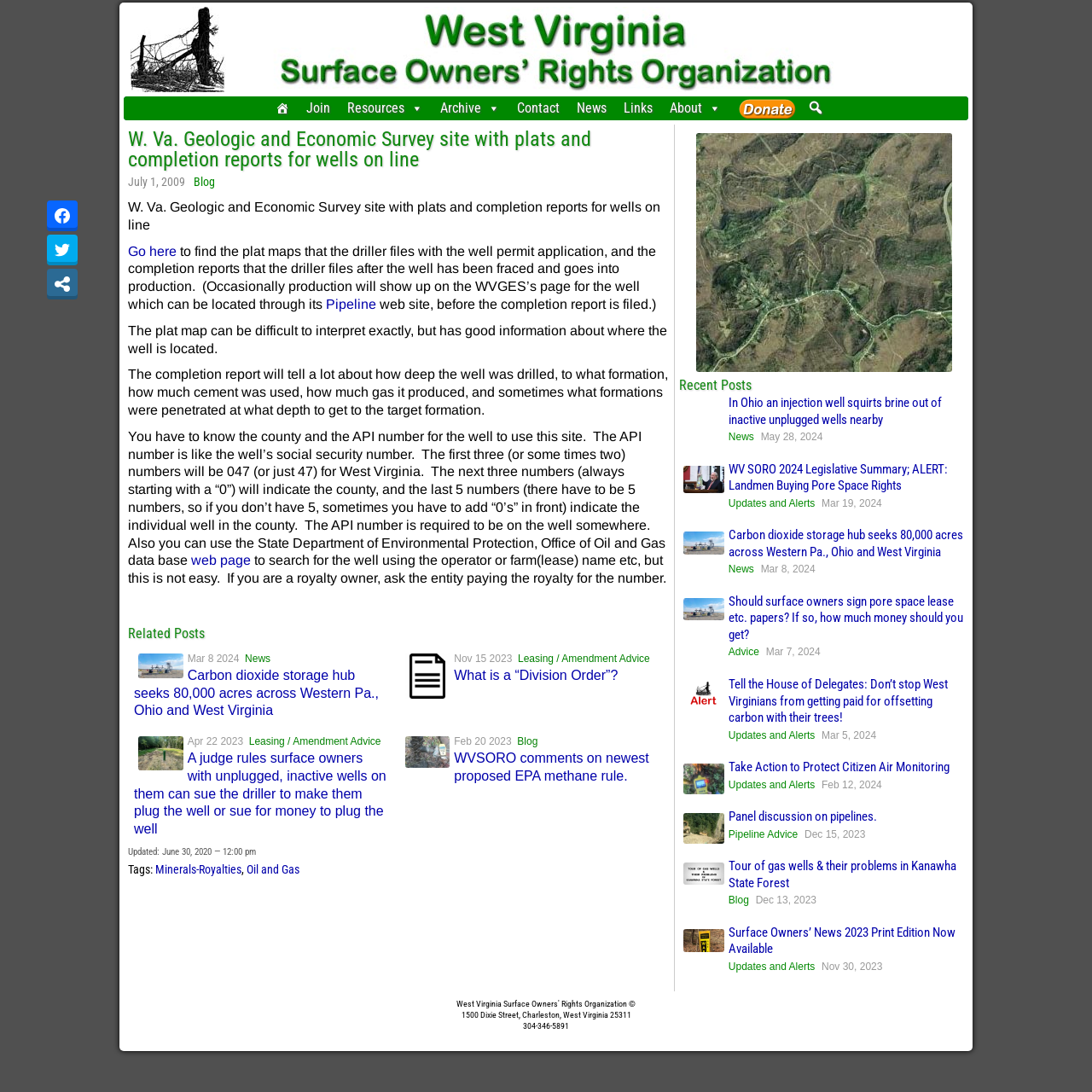What can be found on the State Department of Environmental Protection, Office of Oil and Gas database?
Using the visual information, answer the question in a single word or phrase.

well information